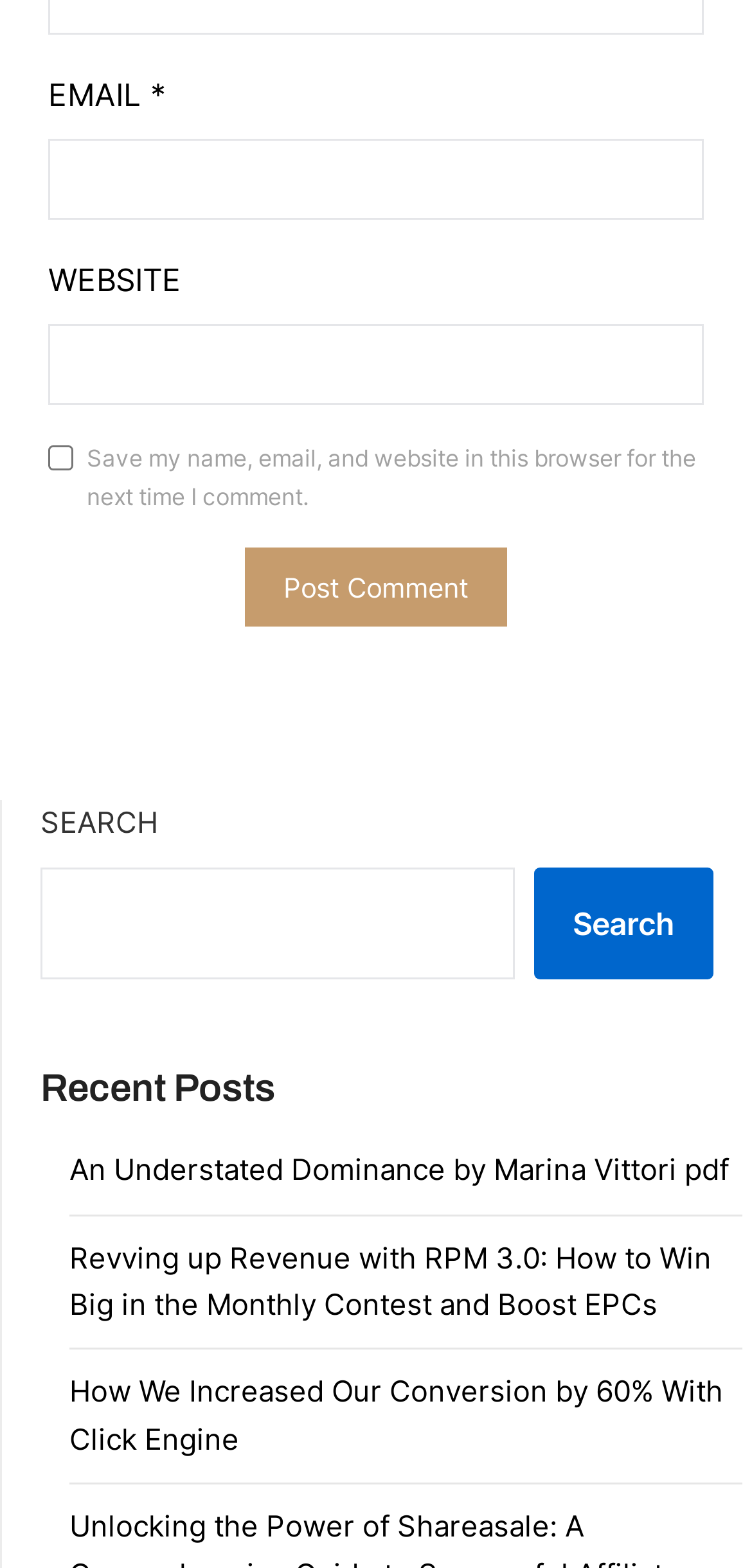Is the website input field required? Based on the screenshot, please respond with a single word or phrase.

No